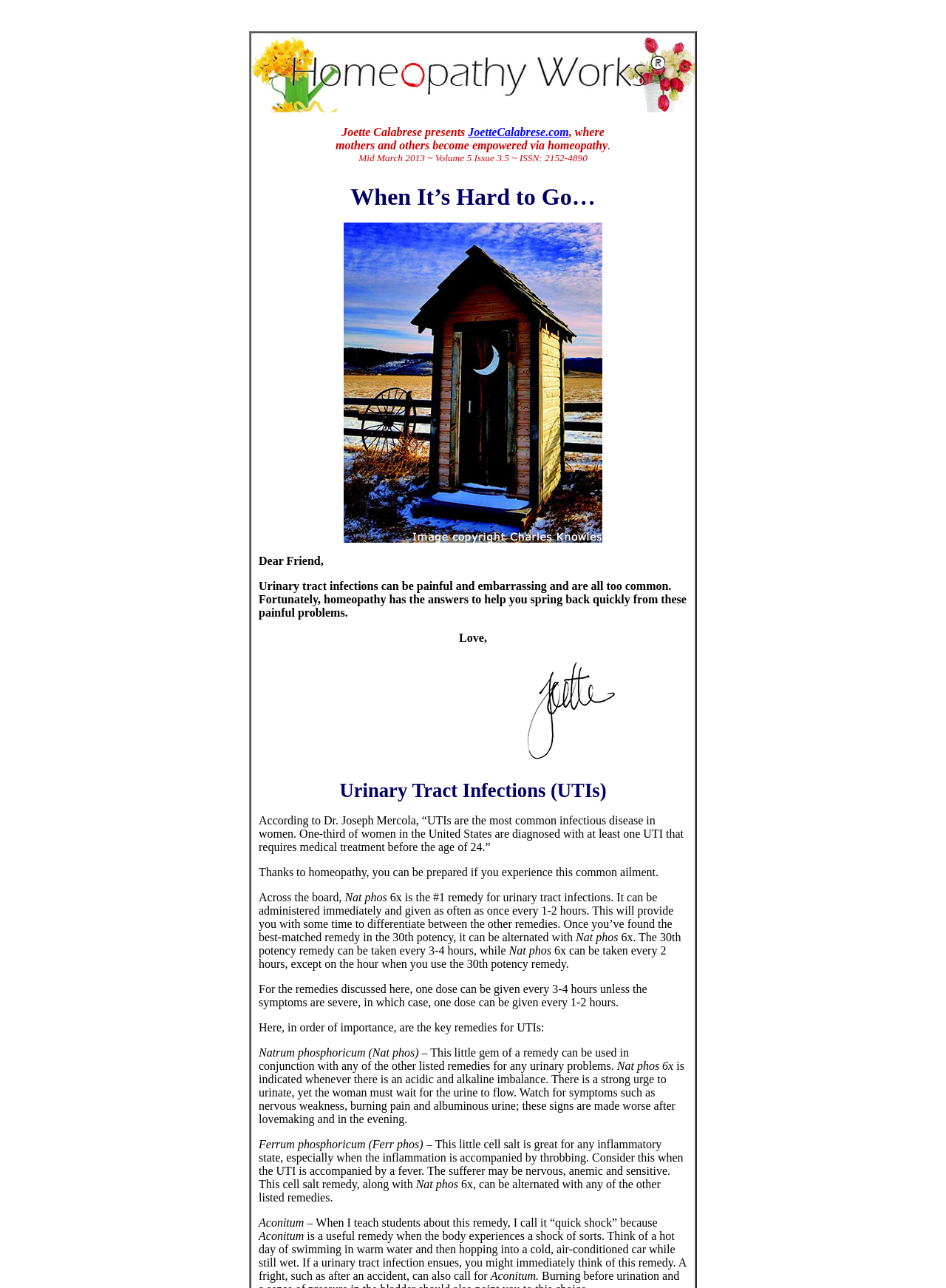Find the bounding box coordinates for the HTML element described as: "JoetteCalabrese.com". The coordinates should consist of four float values between 0 and 1, i.e., [left, top, right, bottom].

[0.495, 0.098, 0.601, 0.107]